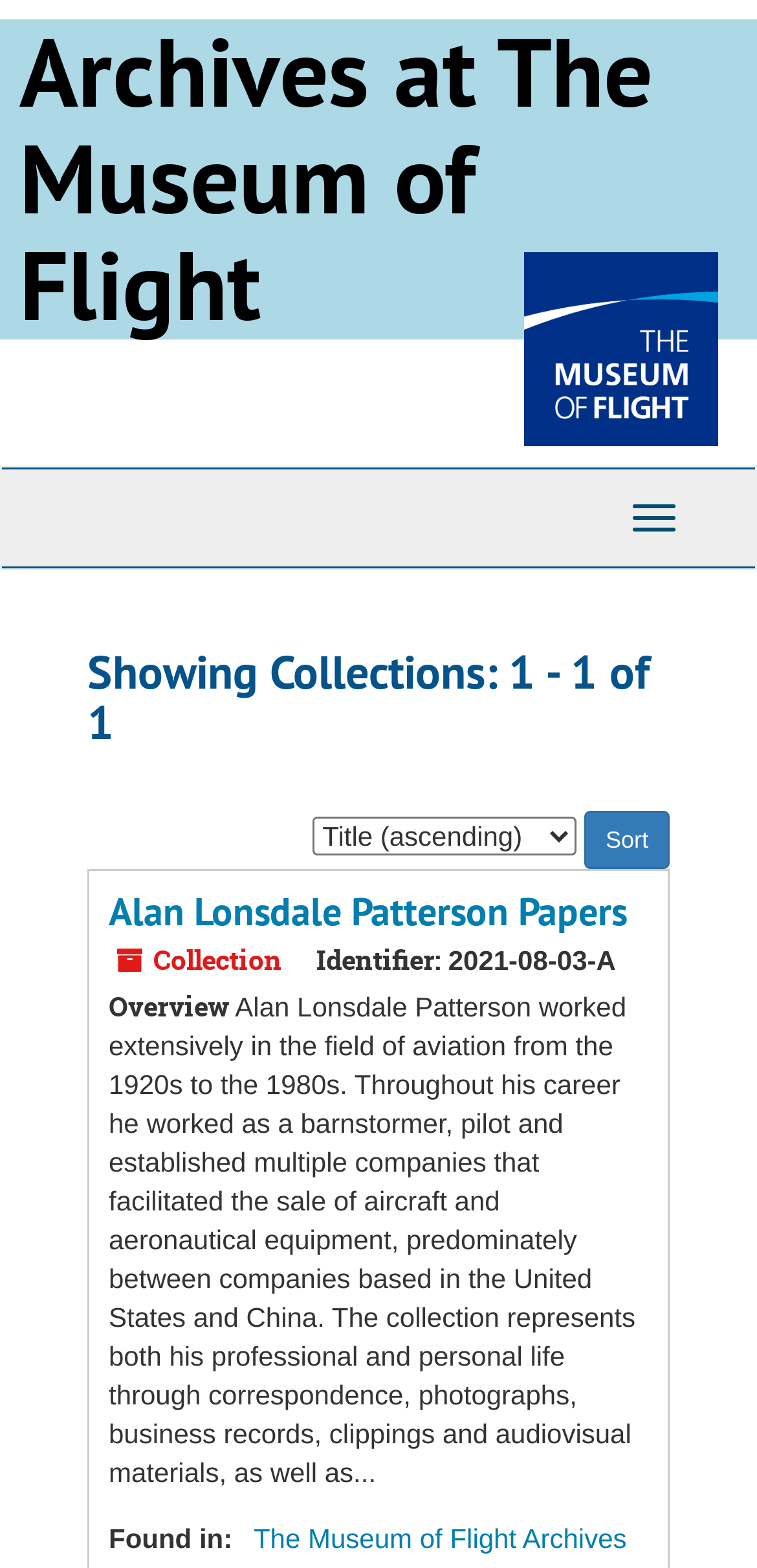Please specify the bounding box coordinates in the format (top-left x, top-left y, bottom-right x, bottom-right y), with all values as floating point numbers between 0 and 1. Identify the bounding box of the UI element described by: The Museum of Flight Archives

[0.335, 0.971, 0.828, 0.991]